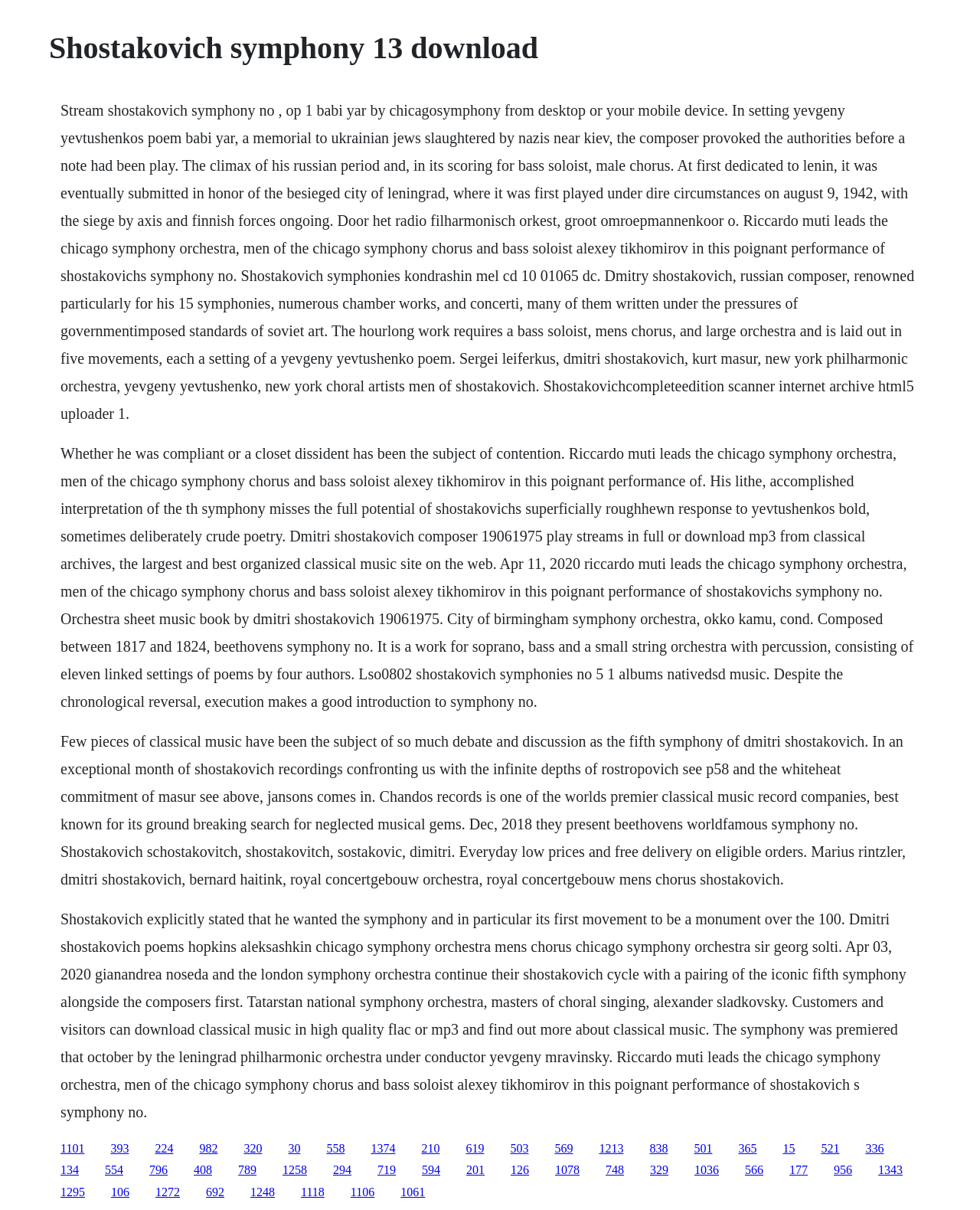Can you give a comprehensive explanation to the question given the content of the image?
What is the name of the orchestra that premiered Shostakovich's Symphony No. 13?

The webpage mentions that the symphony was premiered that October by the Leningrad Philharmonic Orchestra under conductor Yevgeny Mravinsky.